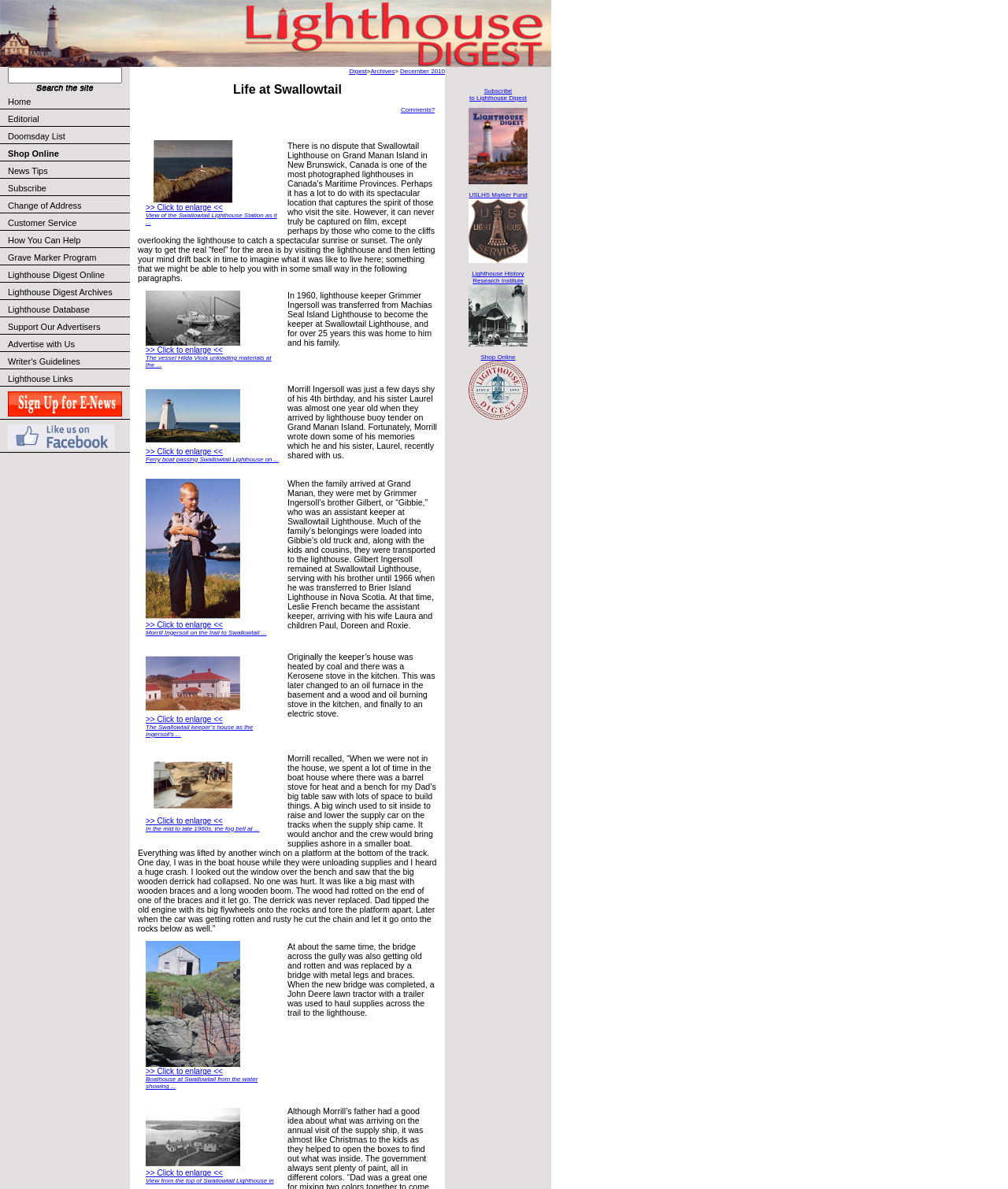Based on what you see in the screenshot, provide a thorough answer to this question: How many links are there in the top navigation bar?

I counted the number of links in the top navigation bar by looking at the LayoutTableCell with the content 'Home Editorial ... Lighthouse Links' and counting the number of links inside it, which is 17.